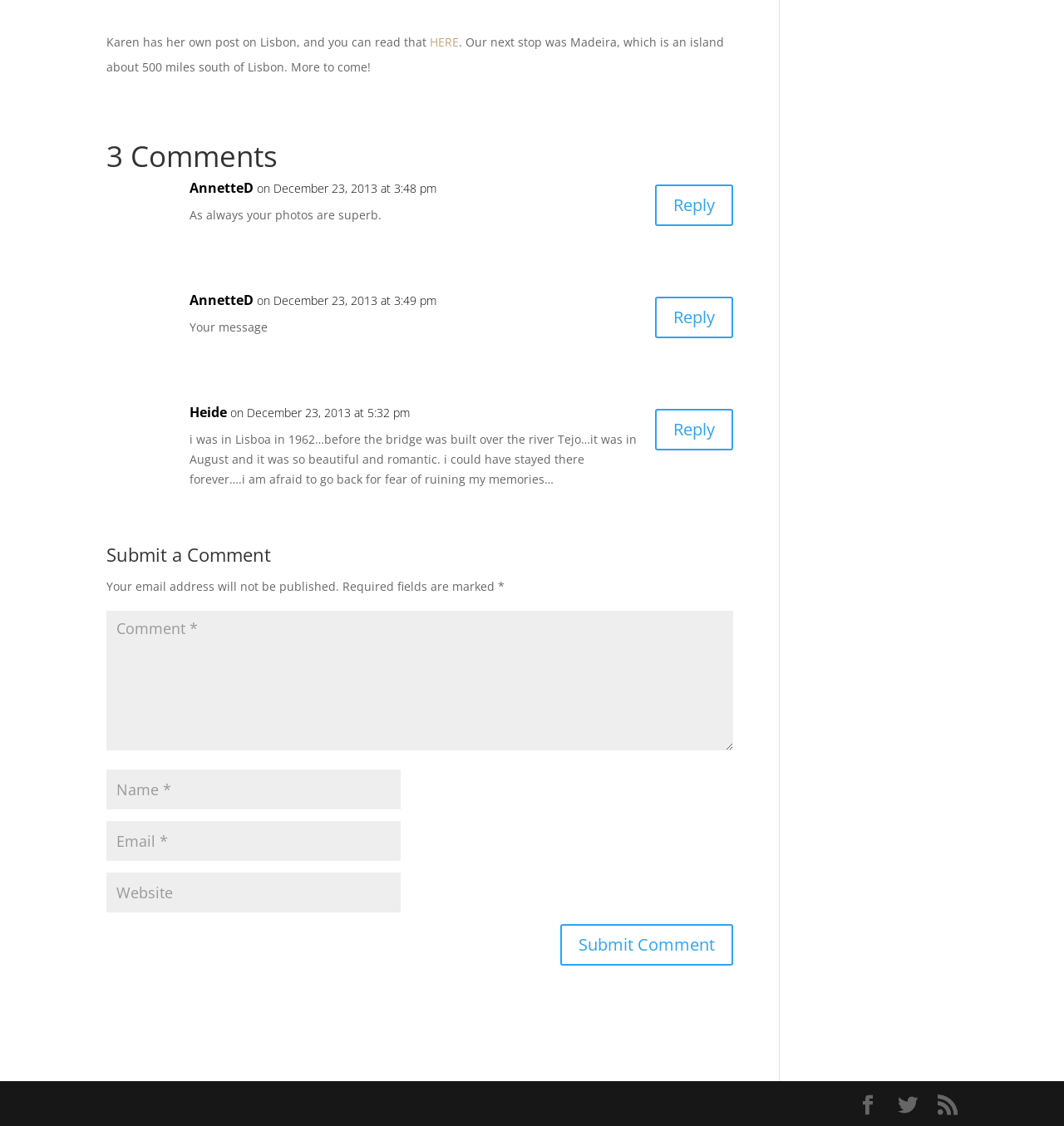Identify the bounding box coordinates of the section to be clicked to complete the task described by the following instruction: "Submit a comment". The coordinates should be four float numbers between 0 and 1, formatted as [left, top, right, bottom].

[0.527, 0.821, 0.689, 0.858]